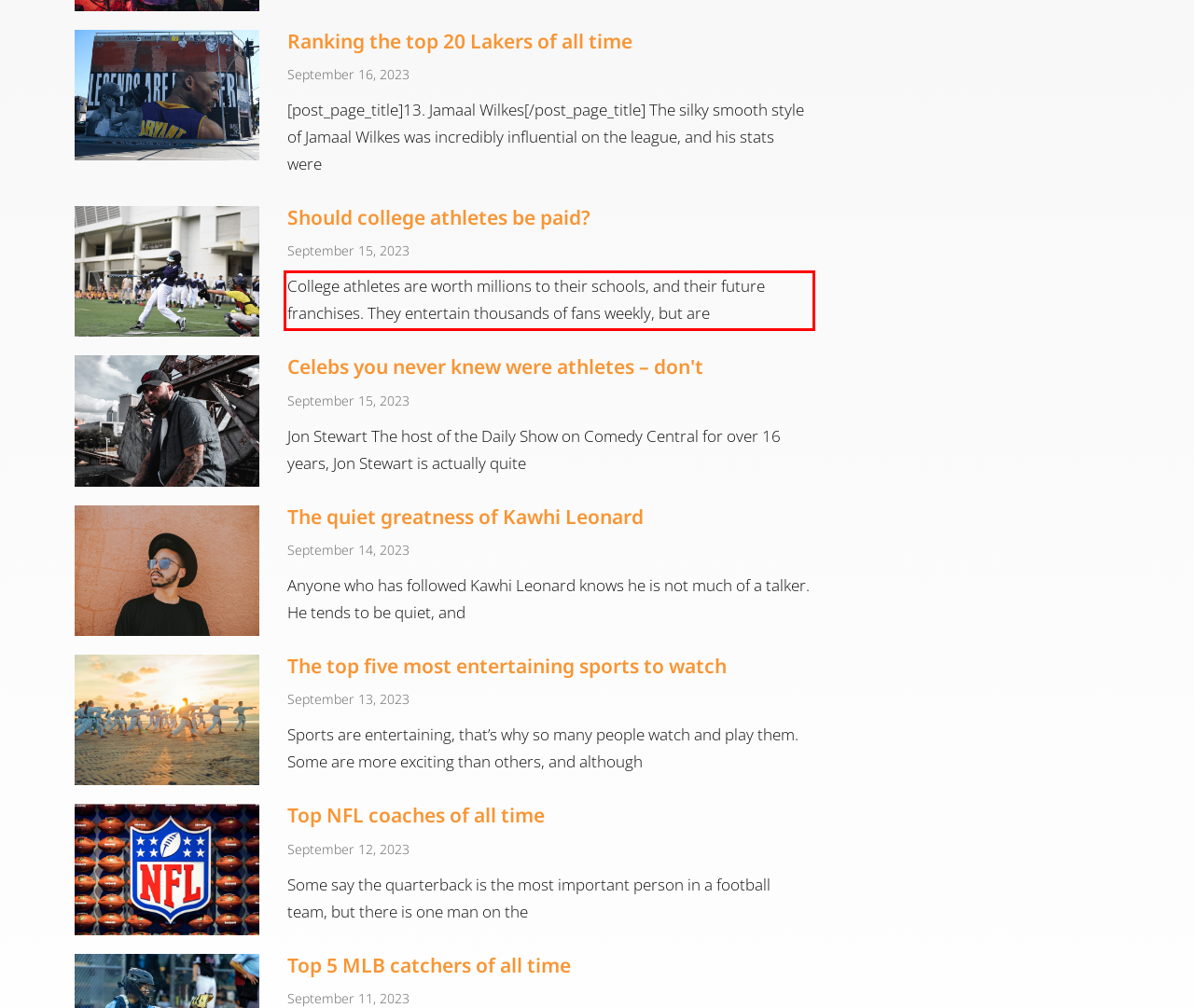You have a webpage screenshot with a red rectangle surrounding a UI element. Extract the text content from within this red bounding box.

College athletes are worth millions to their schools, and their future franchises. They entertain thousands of fans weekly, but are